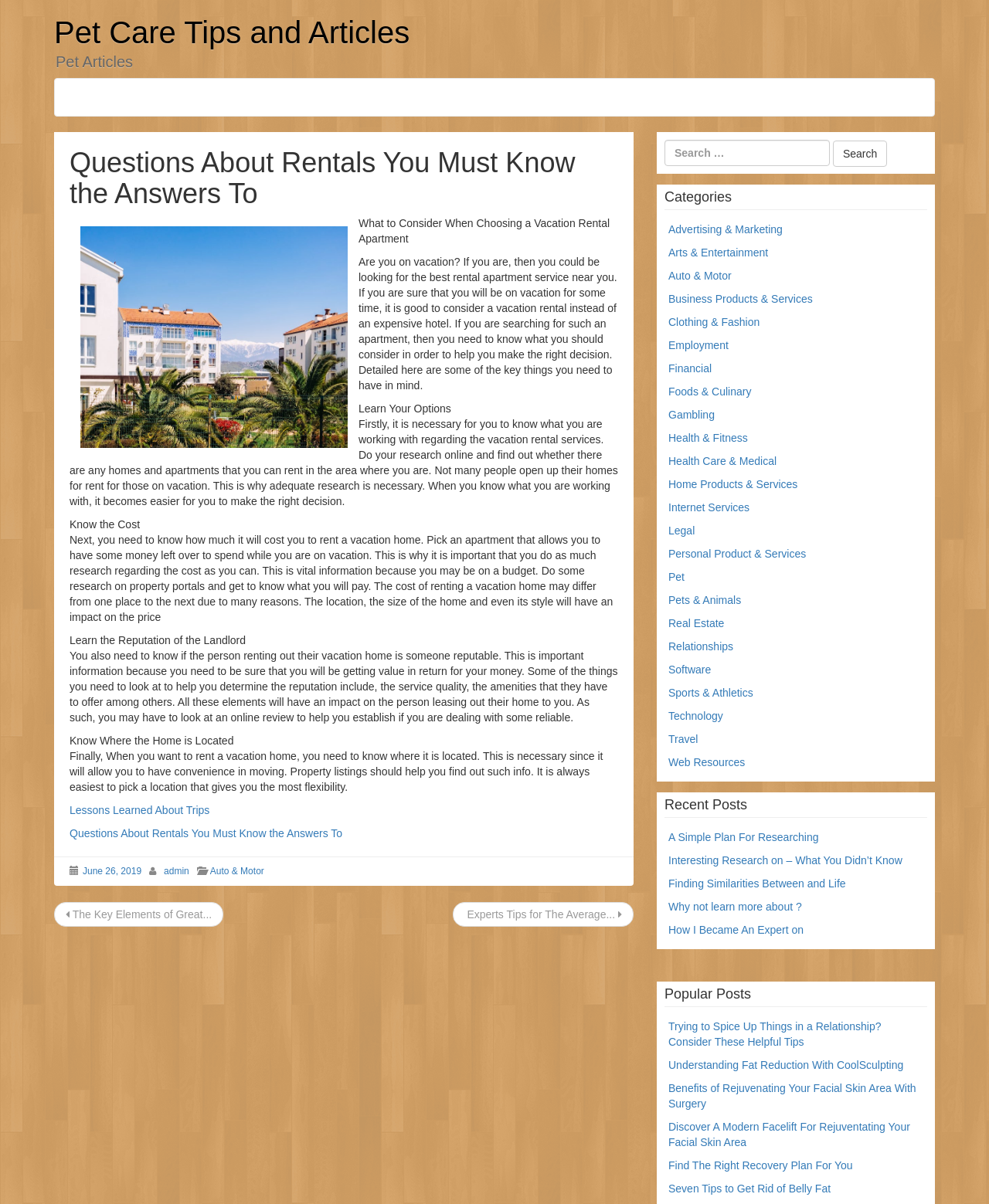Please find the bounding box coordinates of the element that must be clicked to perform the given instruction: "Search for something". The coordinates should be four float numbers from 0 to 1, i.e., [left, top, right, bottom].

[0.672, 0.116, 0.839, 0.138]